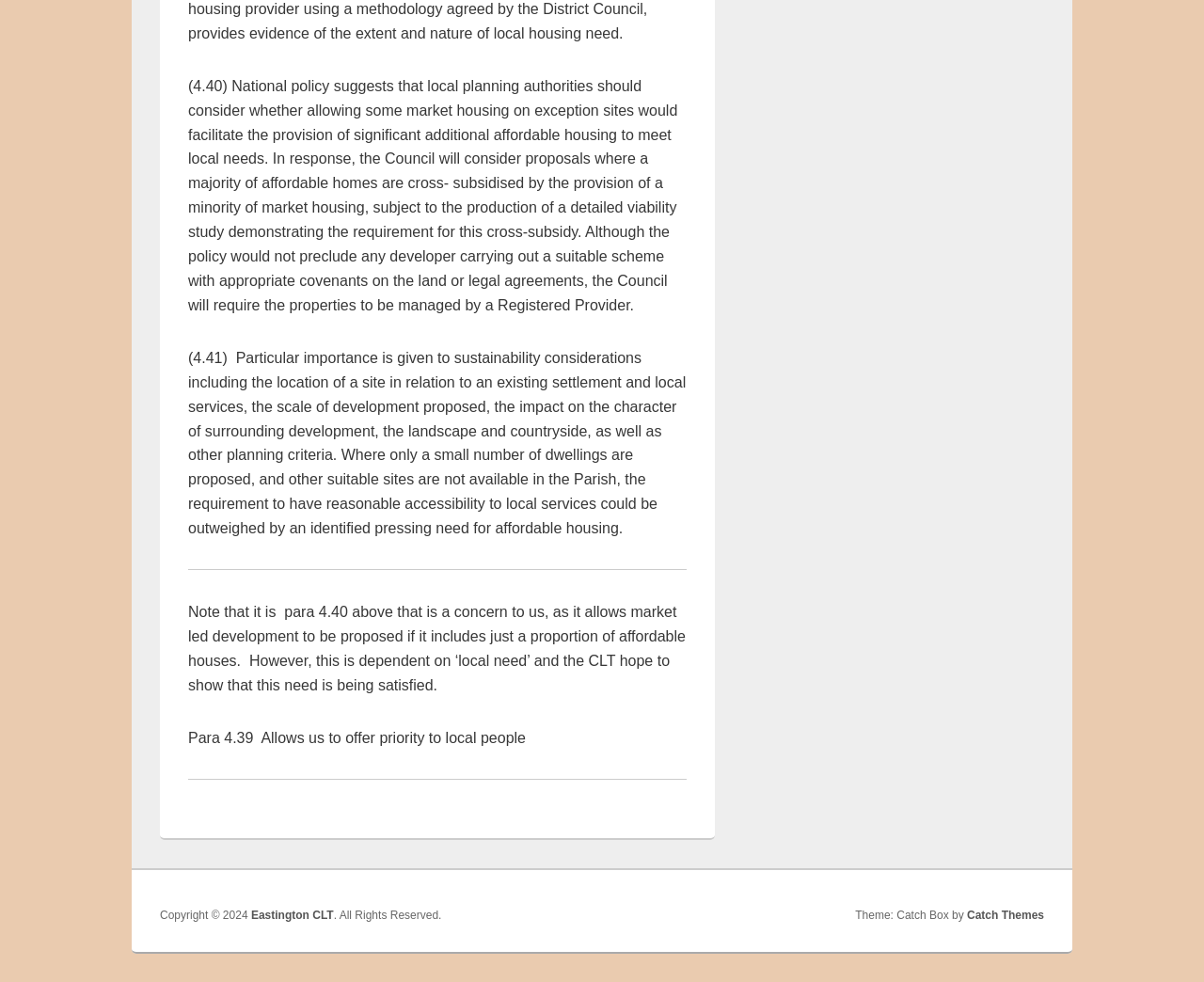What is the main topic of the text?
Answer the question with a single word or phrase, referring to the image.

National policy